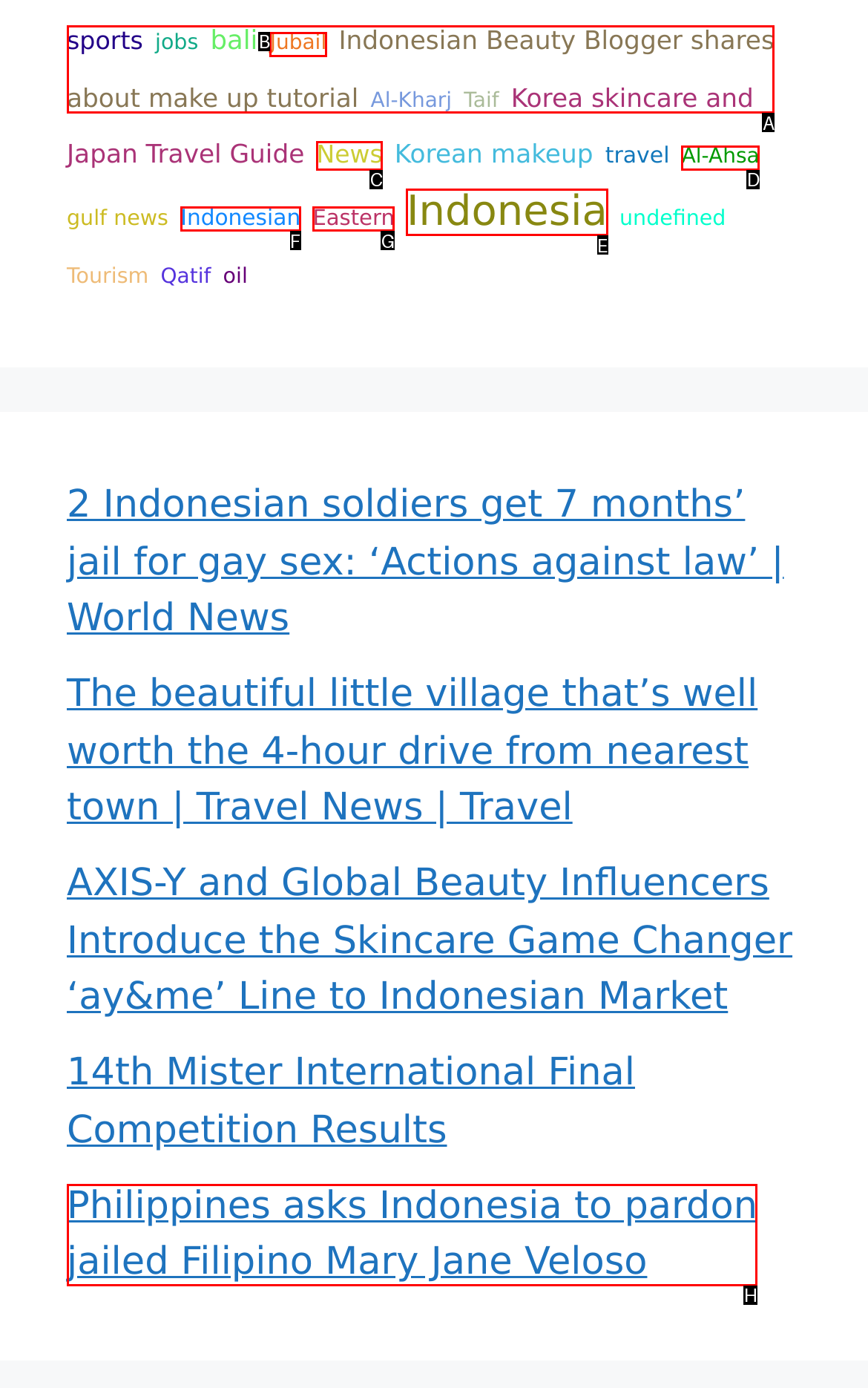Select the appropriate HTML element that needs to be clicked to execute the following task: Explore 'Indonesia'. Respond with the letter of the option.

E